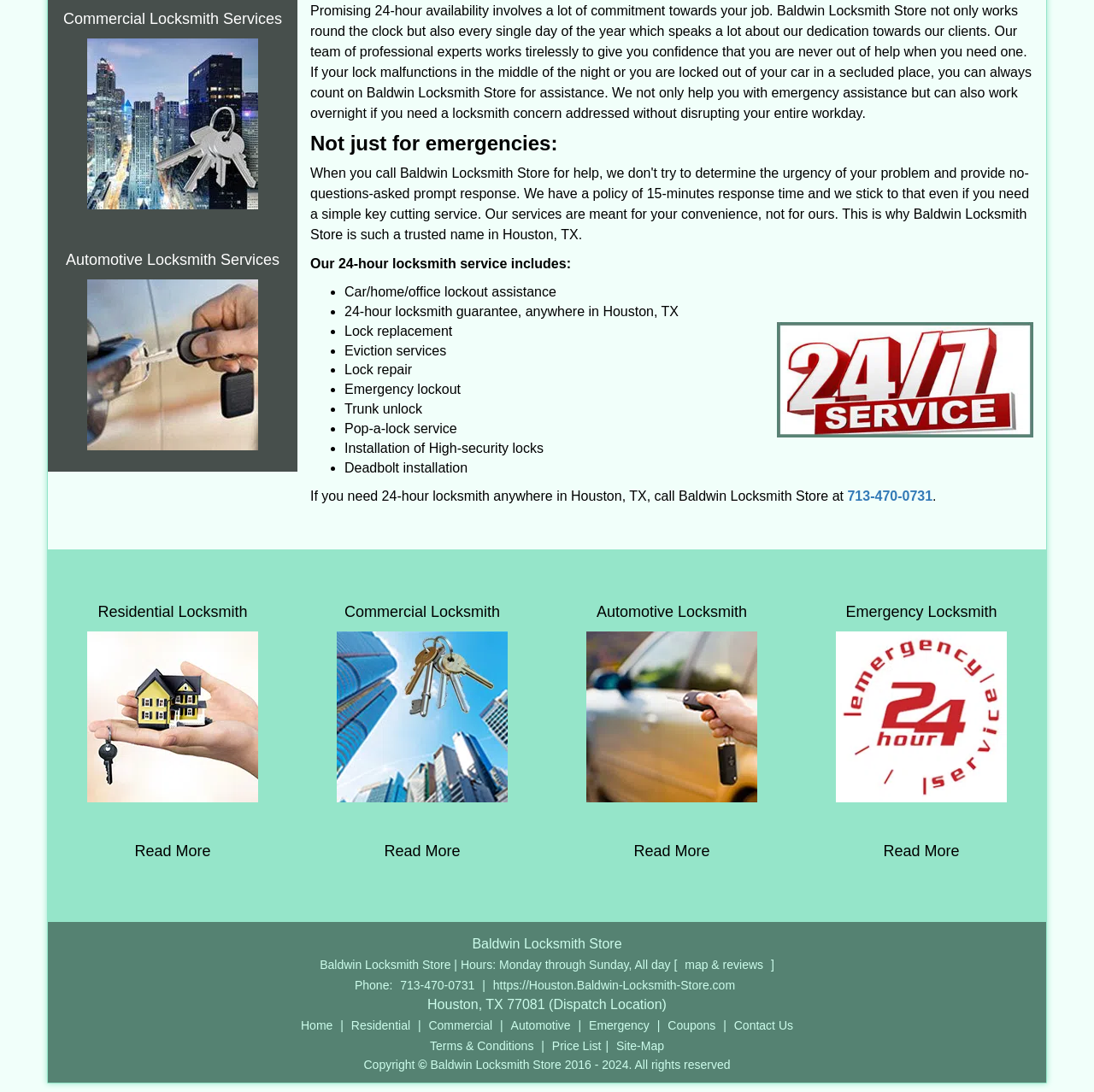Provide the bounding box coordinates for the UI element described in this sentence: "https://Houston.Baldwin-Locksmith-Store.com". The coordinates should be four float values between 0 and 1, i.e., [left, top, right, bottom].

[0.447, 0.896, 0.676, 0.909]